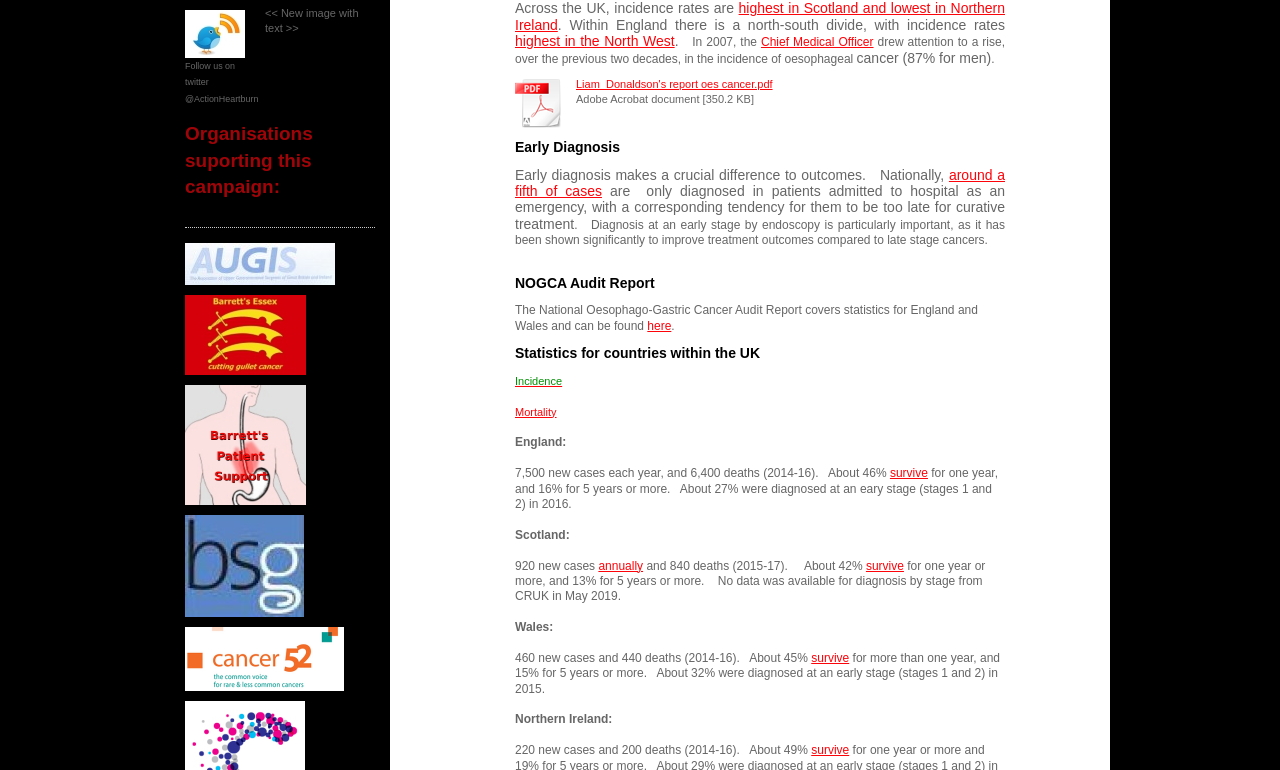Using the webpage screenshot, locate the HTML element that fits the following description and provide its bounding box: "Chief Medical Officer".

[0.595, 0.046, 0.682, 0.064]